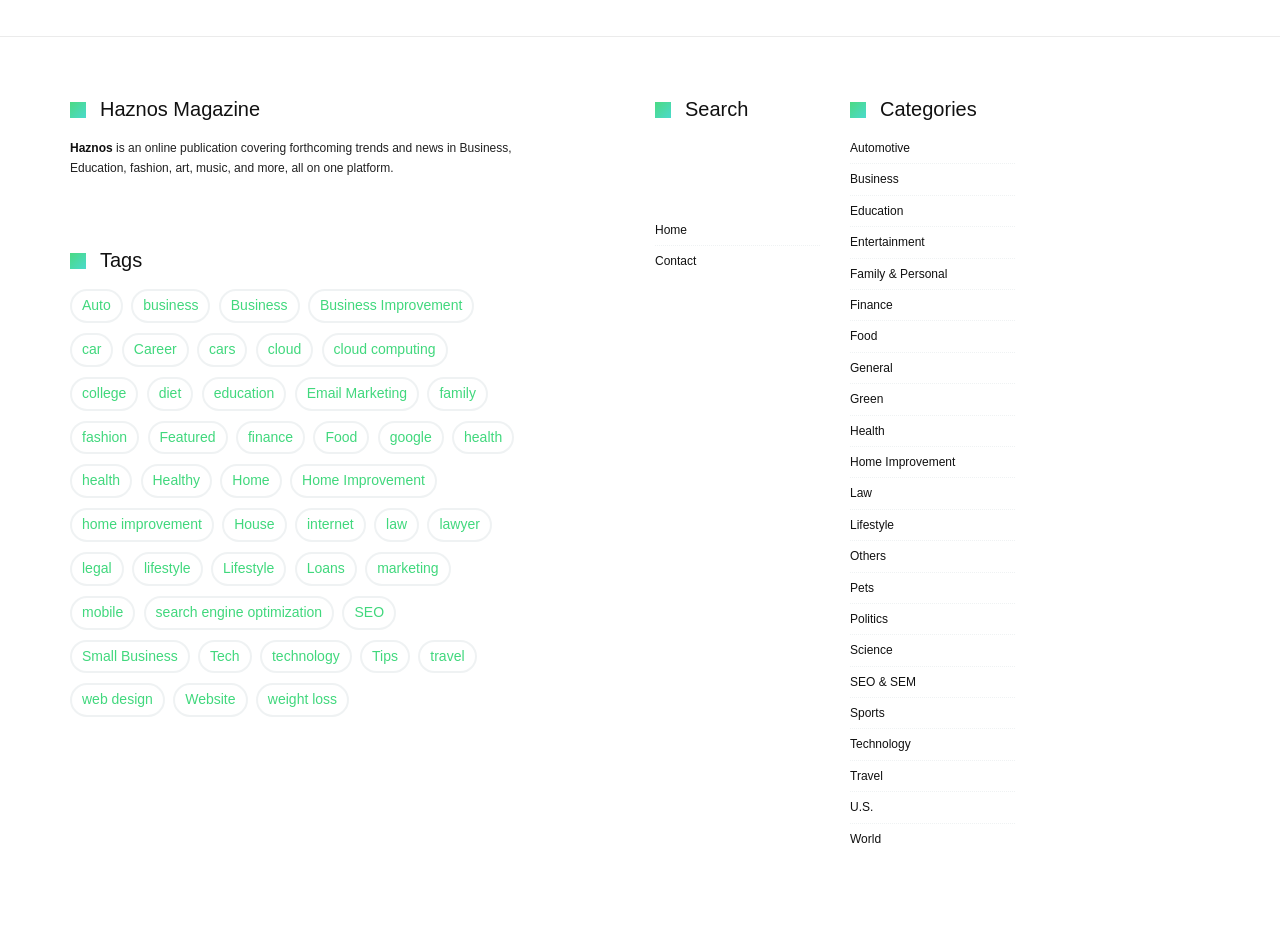What is the purpose of the search bar?
Refer to the screenshot and answer in one word or phrase.

To search the website